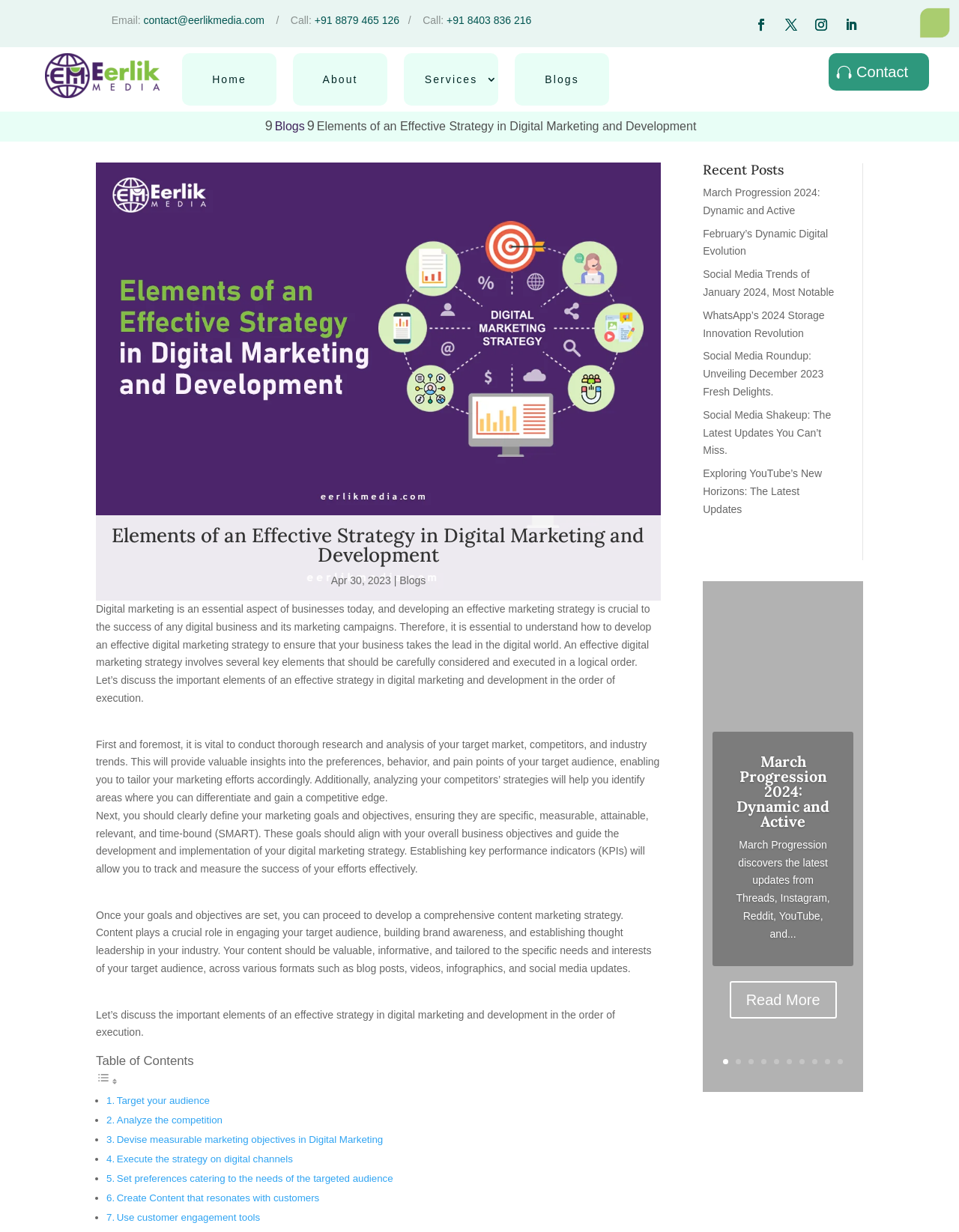Based on the element description February’s Dynamic Digital Evolution, identify the bounding box of the UI element in the given webpage screenshot. The coordinates should be in the format (top-left x, top-left y, bottom-right x, bottom-right y) and must be between 0 and 1.

[0.733, 0.185, 0.863, 0.209]